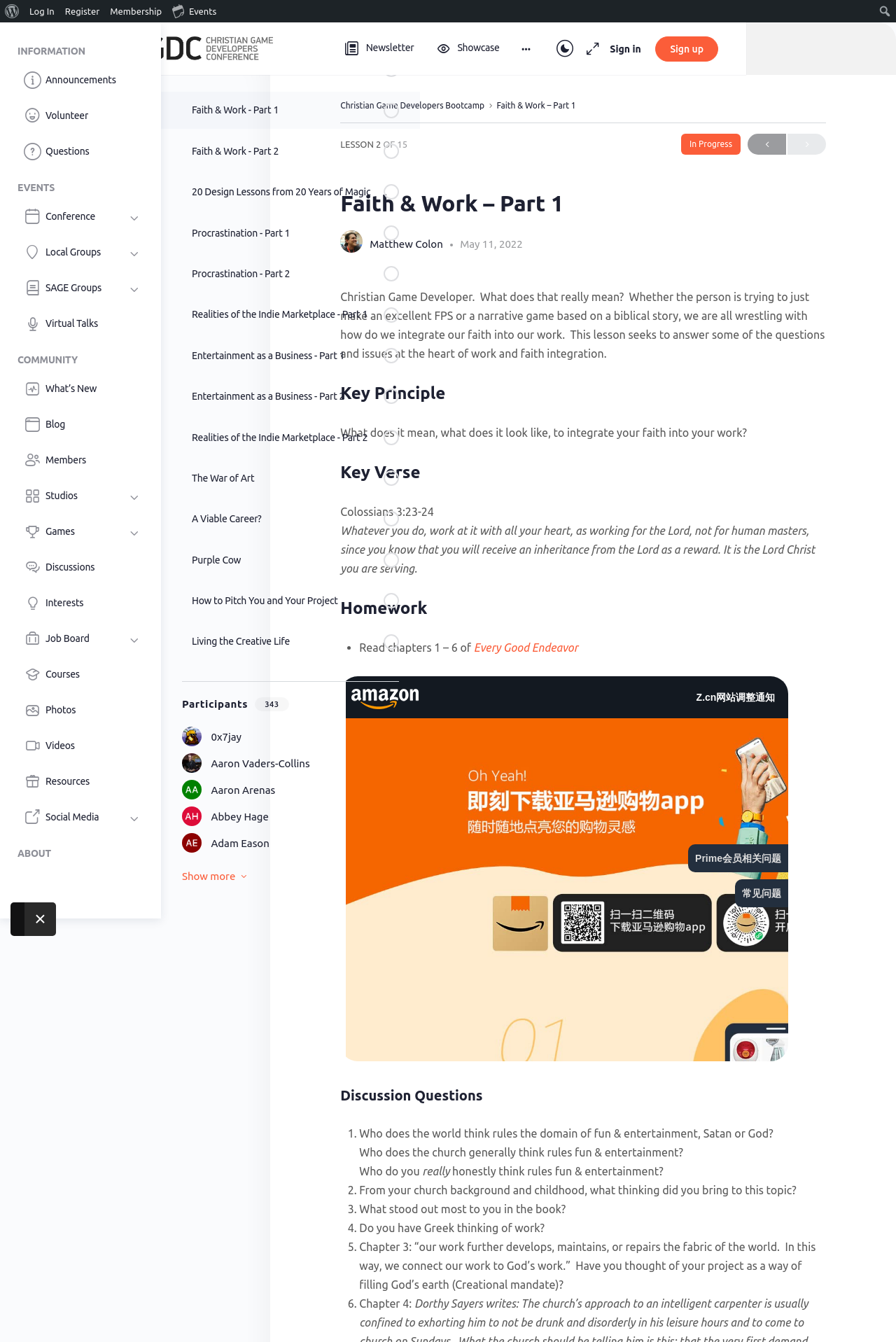What is the topic of the current lesson? Look at the image and give a one-word or short phrase answer.

Faith & Work – Part 1